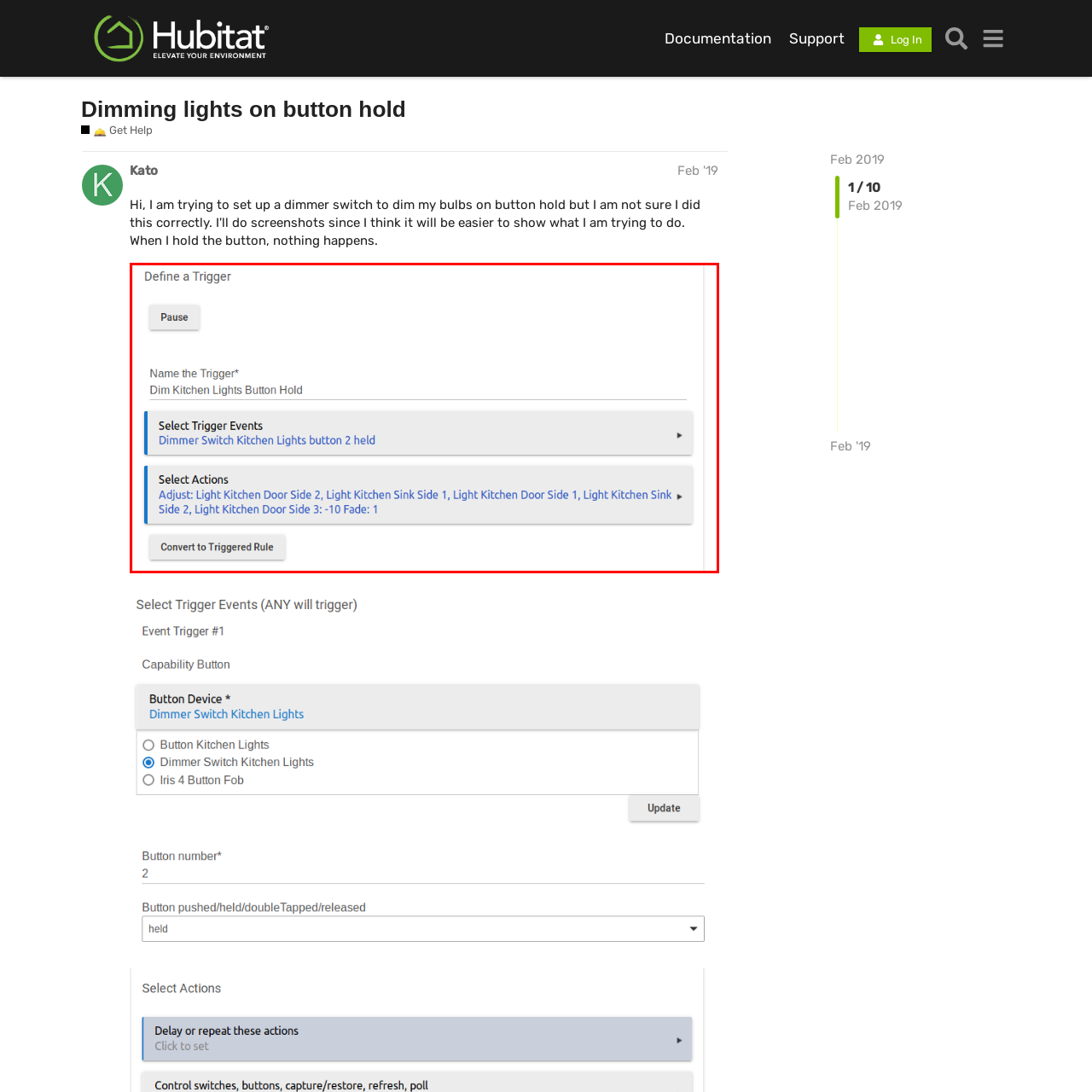What event triggers the automation action?
Look at the image contained within the red bounding box and provide a detailed answer based on the visual details you can infer from it.

According to the 'Select Trigger Events' section, the event that triggers the automation action is when the 'Dimmer Switch Kitchen Lights button 2' is held, which is the monitored event that initiates the subsequent actions.